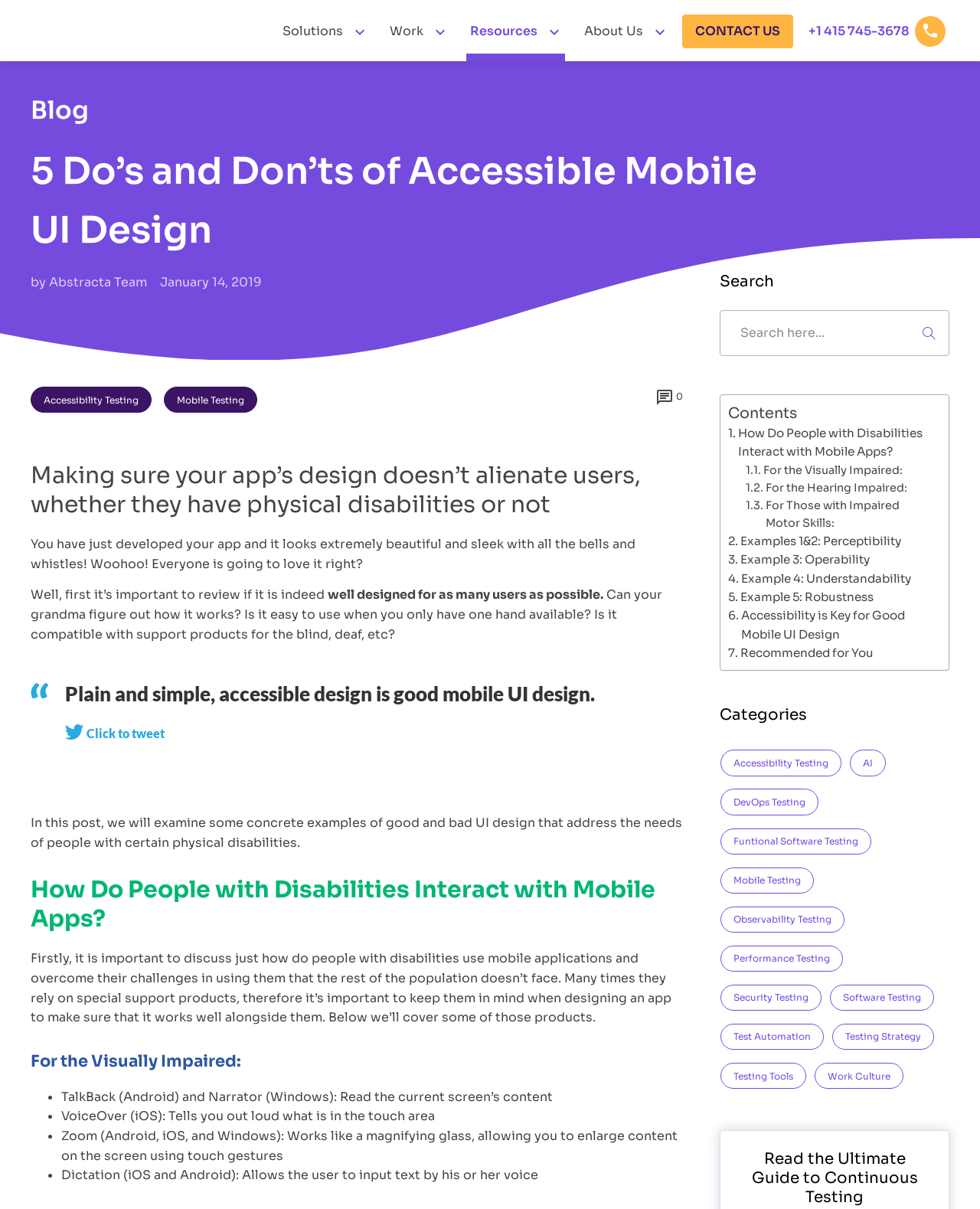How many categories are listed?
Based on the screenshot, answer the question with a single word or phrase.

14